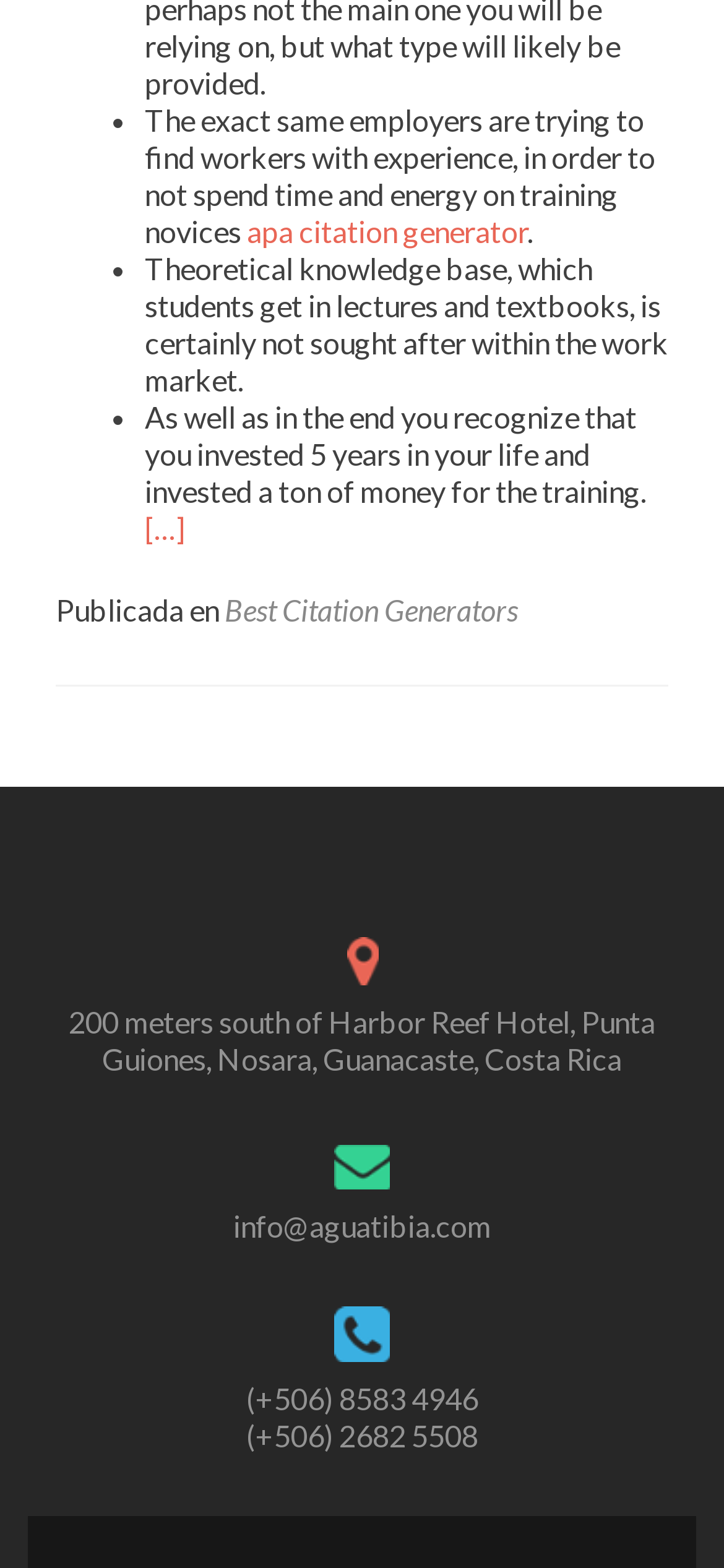What is the address mentioned on the webpage?
Based on the visual details in the image, please answer the question thoroughly.

The address is mentioned in the middle of the webpage as '200 meters south of Harbor Reef Hotel, Punta Guiones, Nosara, Guanacaste, Costa Rica'.